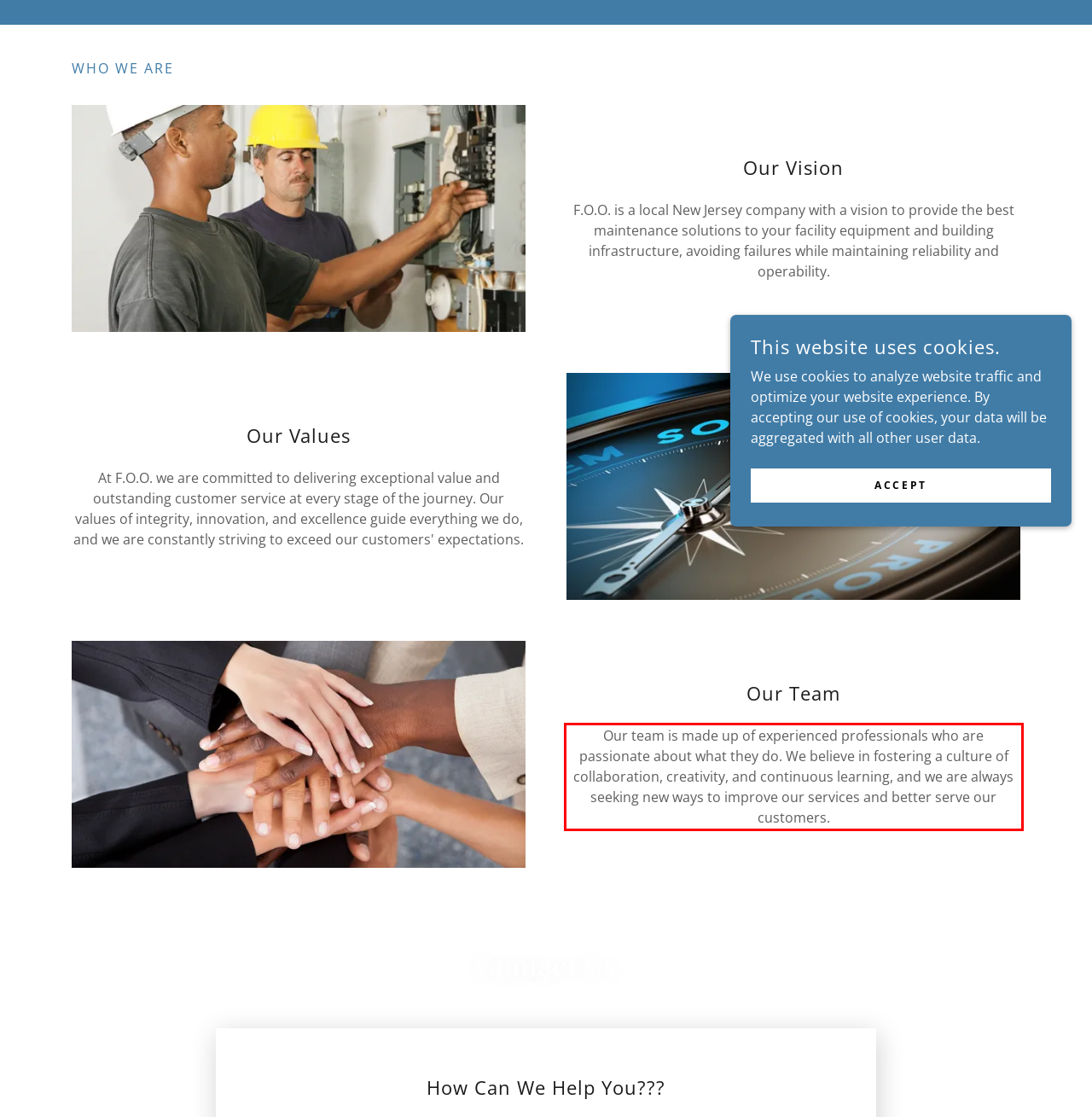Examine the webpage screenshot, find the red bounding box, and extract the text content within this marked area.

Our team is made up of experienced professionals who are passionate about what they do. We believe in fostering a culture of collaboration, creativity, and continuous learning, and we are always seeking new ways to improve our services and better serve our customers.